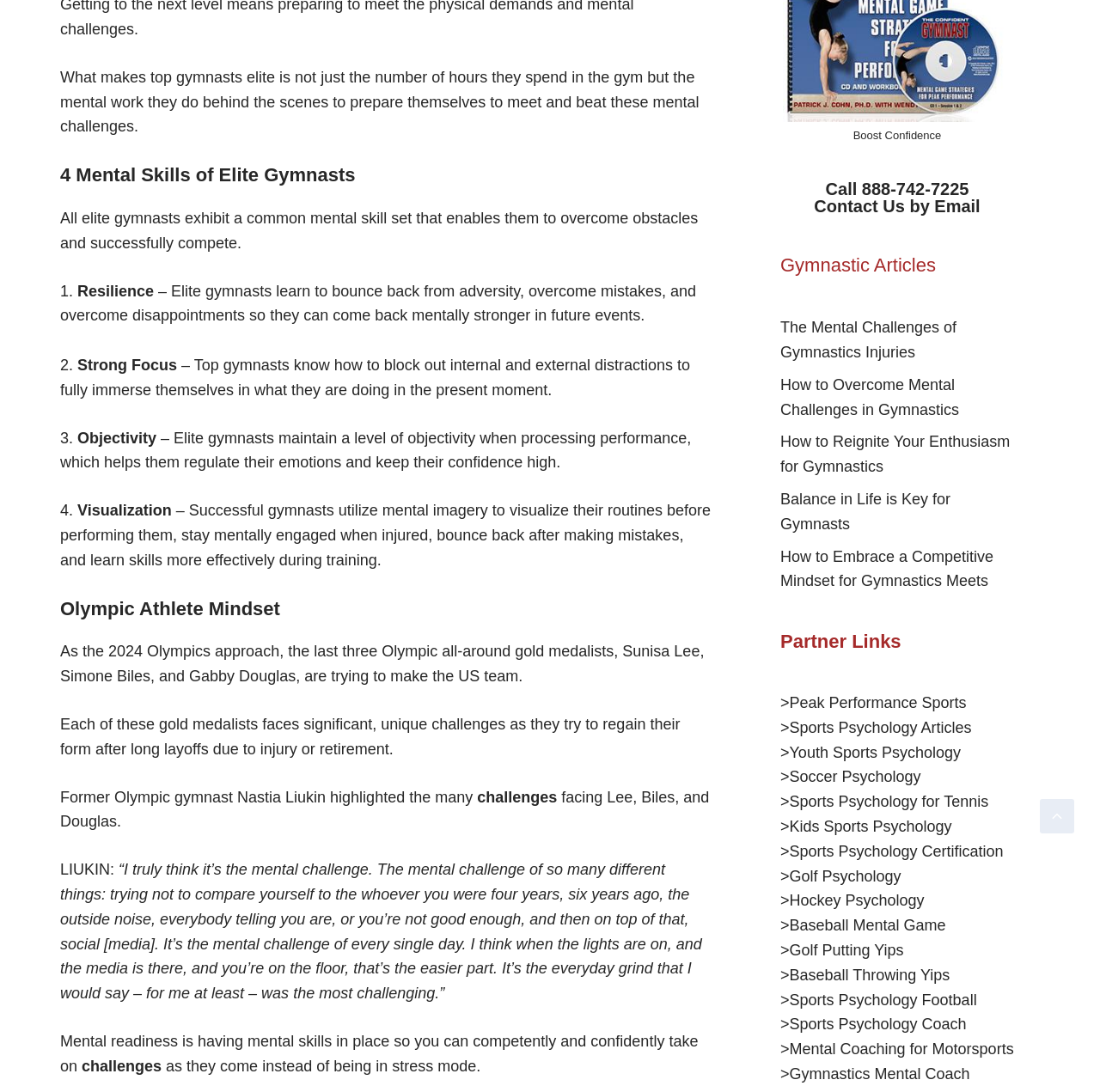Please identify the bounding box coordinates of the region to click in order to complete the given instruction: "Read 'The Mental Challenges of Gymnastics Injuries'". The coordinates should be four float numbers between 0 and 1, i.e., [left, top, right, bottom].

[0.709, 0.292, 0.87, 0.33]